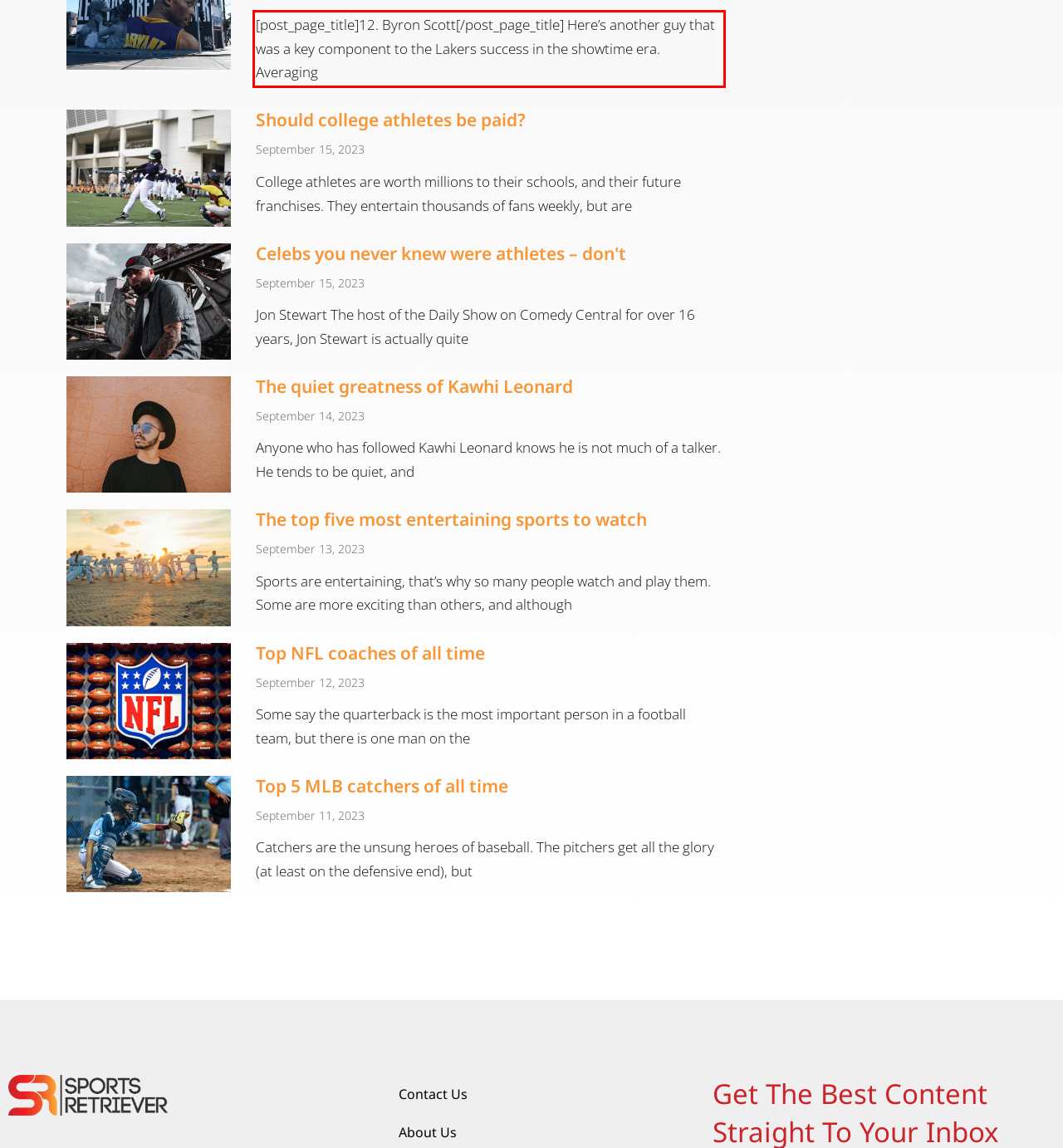Using OCR, extract the text content found within the red bounding box in the given webpage screenshot.

[post_page_title]12. Byron Scott[/post_page_title] Here’s another guy that was a key component to the Lakers success in the showtime era. Averaging